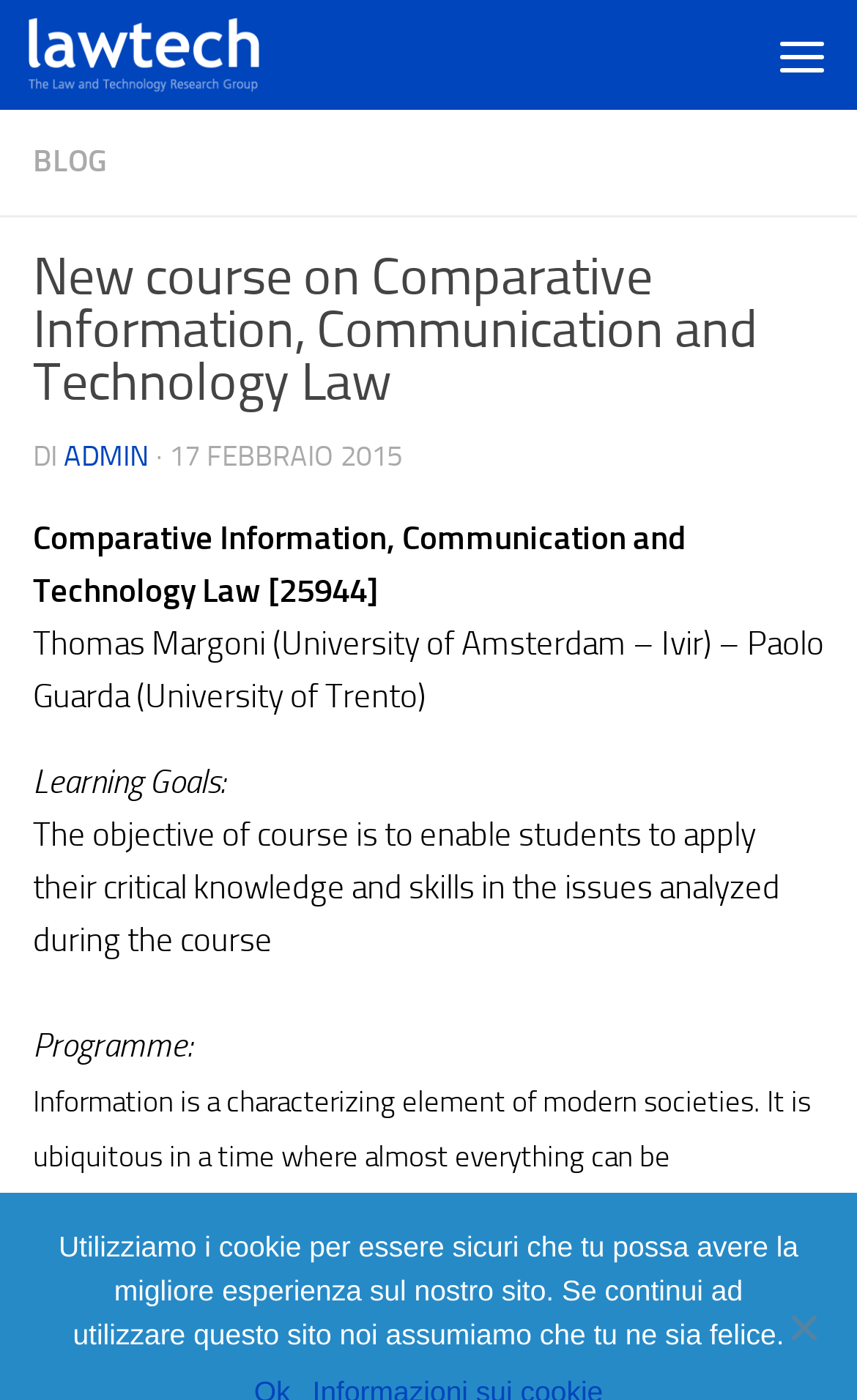Analyze the image and deliver a detailed answer to the question: How many sections are there in the course programme?

I found the answer by looking at the section that describes the course programme, where it says 'Learning Goals:' and 'Programme:', indicating at least two sections.